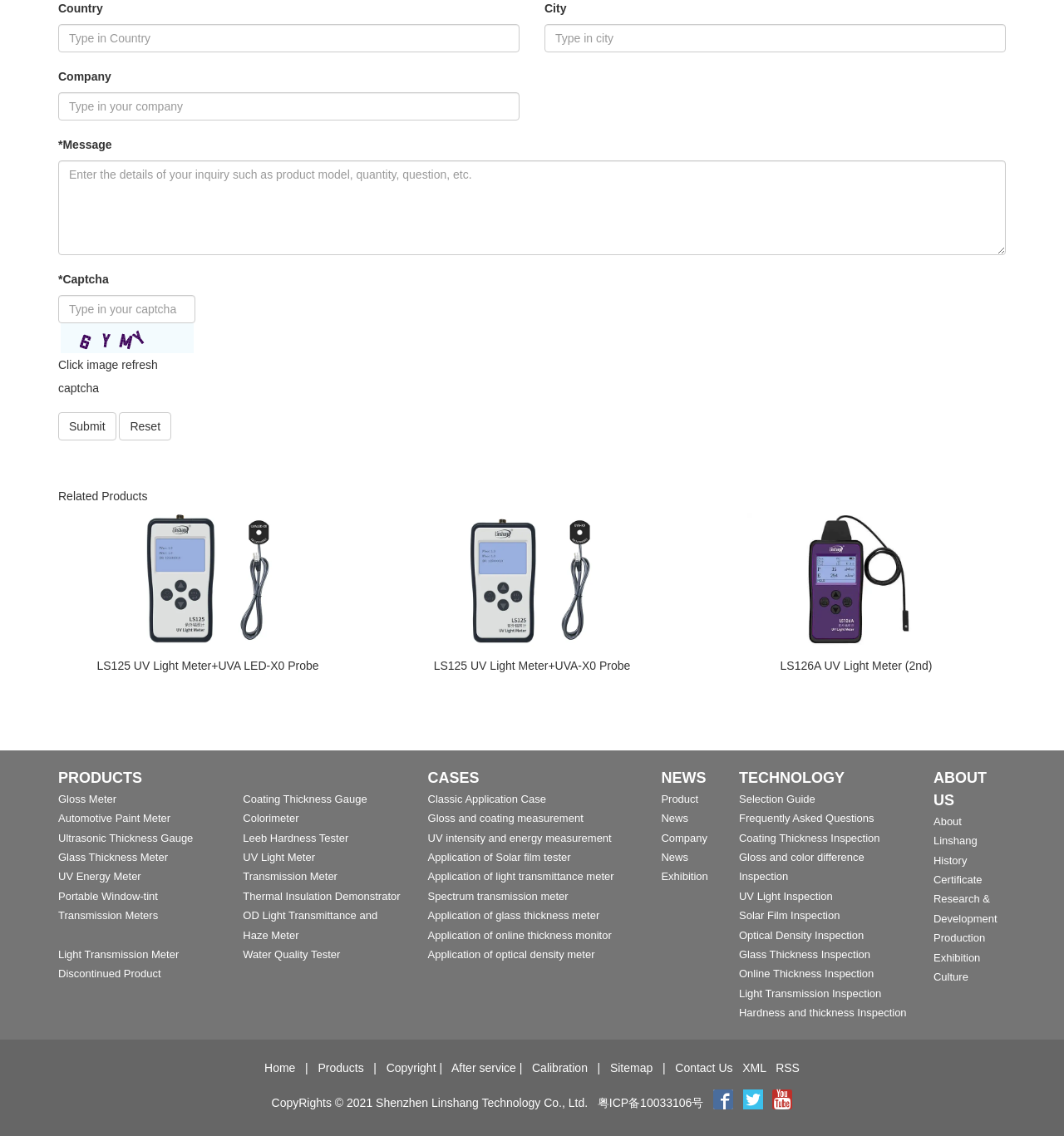Provide the bounding box coordinates of the area you need to click to execute the following instruction: "Read the article 'Top 7 little-known facts about the Athenian Democracy'".

None